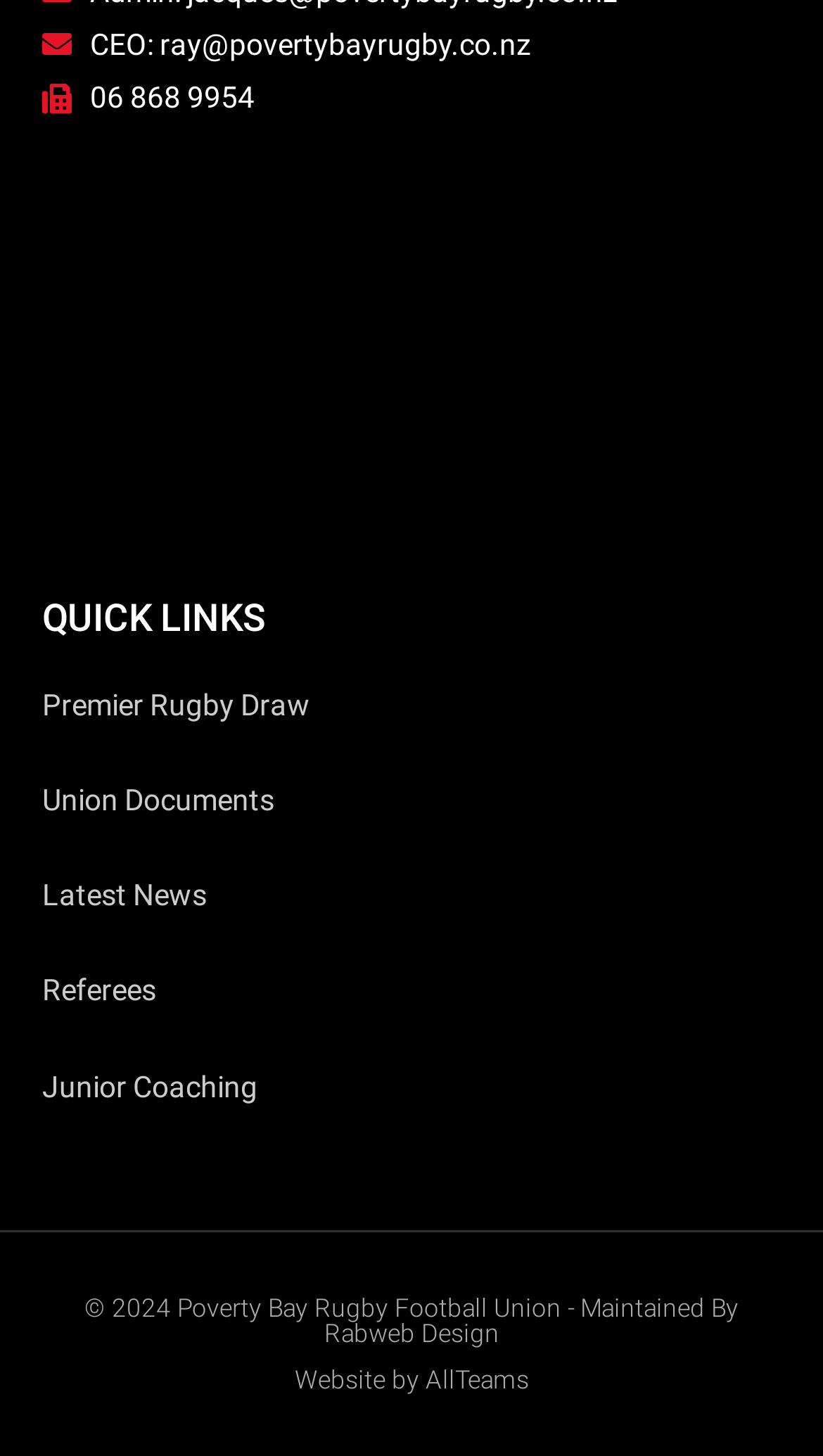Who is the CEO of Poverty Bay Rugby Football Union?
Give a detailed and exhaustive answer to the question.

I found the CEO's name by looking at the link element with the bounding box coordinates [0.051, 0.013, 0.949, 0.049], which contains the text 'CEO: ray@povertybayrugby.co.nz'.